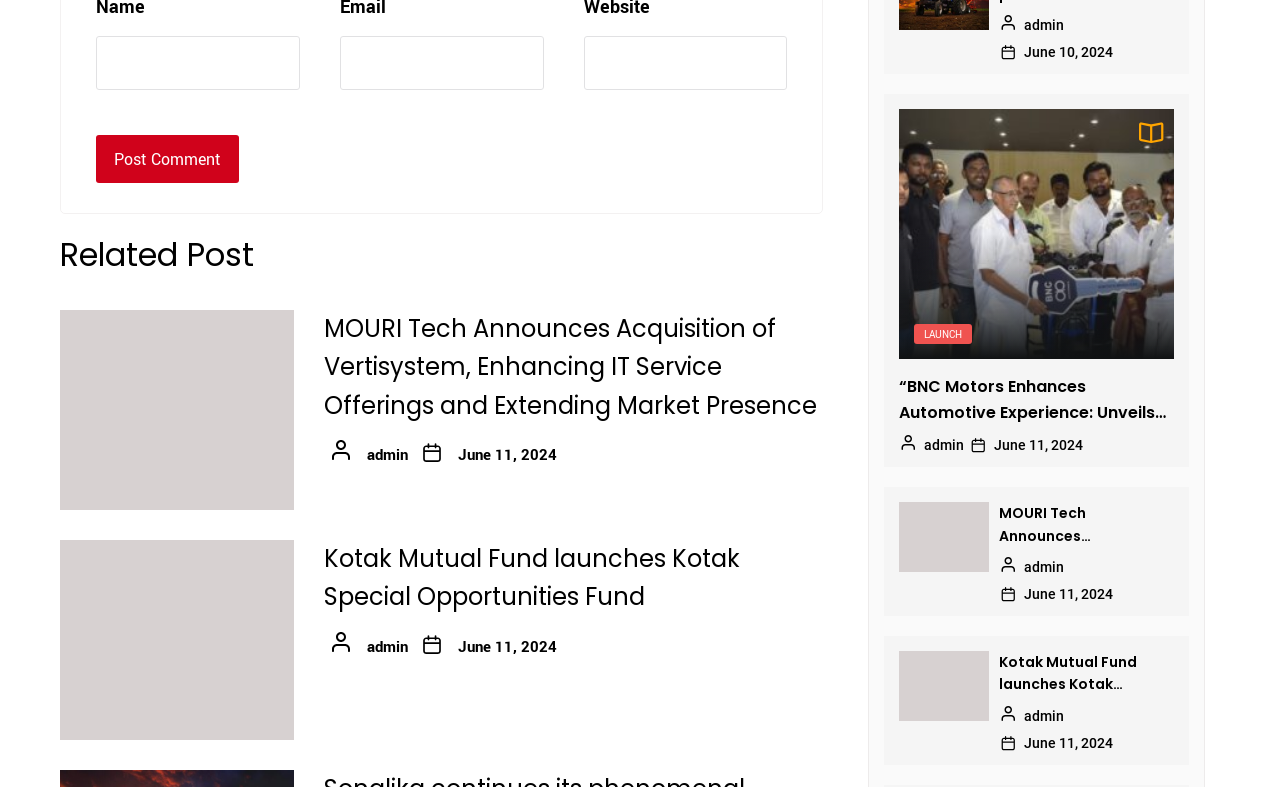How many textboxes are available for user input?
Refer to the image and provide a concise answer in one word or phrase.

3